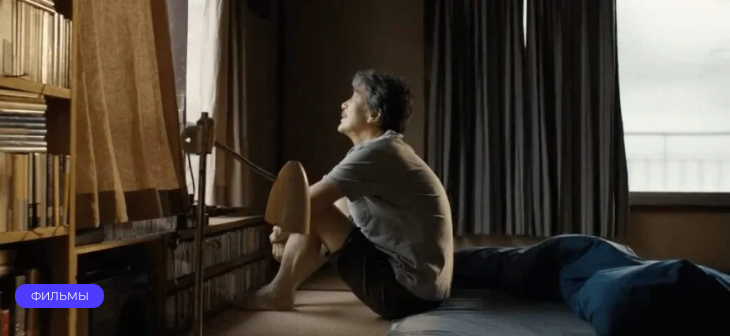Offer a detailed narrative of the scene depicted in the image.

In the image, a contemplative man sits on the floor of a dimly lit room, gazing thoughtfully out the window. He is barefoot, dressed in a casual gray shirt and dark shorts, which suggests a relaxed yet introspective moment. Behind him, a wooden shelf filled with numerous books and records hints at his interests and perhaps a longing for knowledge or escape through stories. The soft light filtering through the curtains creates a serene atmosphere, enhancing the tranquil mood of the scene. This moment captures the essence of solitude and reflection, likely tied to themes explored in films, specifically referencing "Идеальные дни" (Ideal Days), a work that emphasizes the beauty found in the mundane aspects of life.